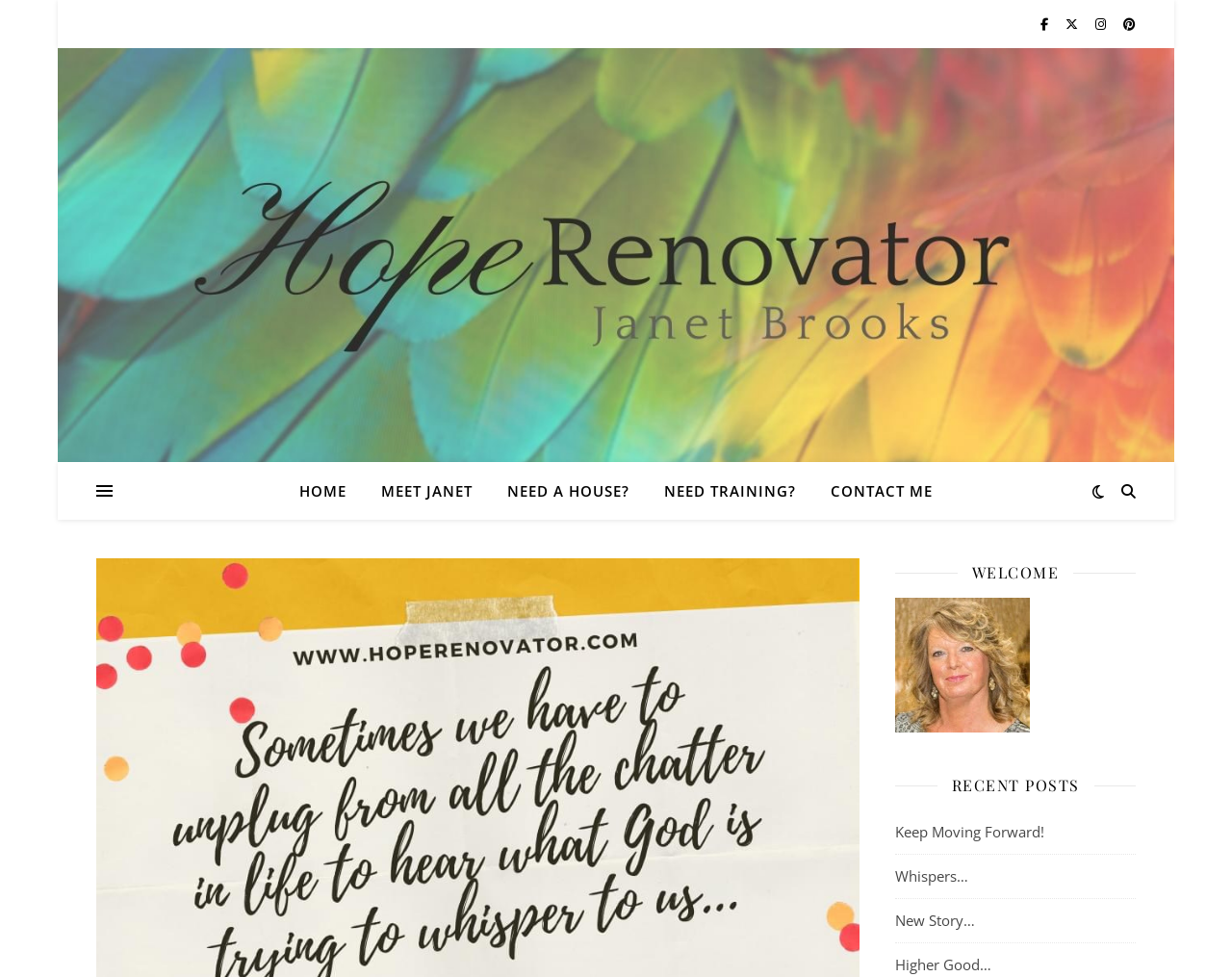Explain in detail what is displayed on the webpage.

The webpage is titled "Unplugged…." and features a navigation menu at the top right corner with four social media links, represented by icons. Below the navigation menu, there is a table layout that spans most of the page, containing a main menu with five links: "HOME", "MEET JANET", "NEED A HOUSE?", "NEED TRAINING?", and "CONTACT ME". These links are positioned horizontally, with "HOME" on the left and "CONTACT ME" on the right.

On the right side of the page, there is a section with a heading "WELCOME" followed by a section with a heading "RECENT POSTS". Below the "RECENT POSTS" heading, there are four links to recent posts, titled "Keep Moving Forward!", "Whispers…", "New Story…", and "Higher Good…". These links are stacked vertically, with "Keep Moving Forward!" at the top and "Higher Good…" at the bottom.